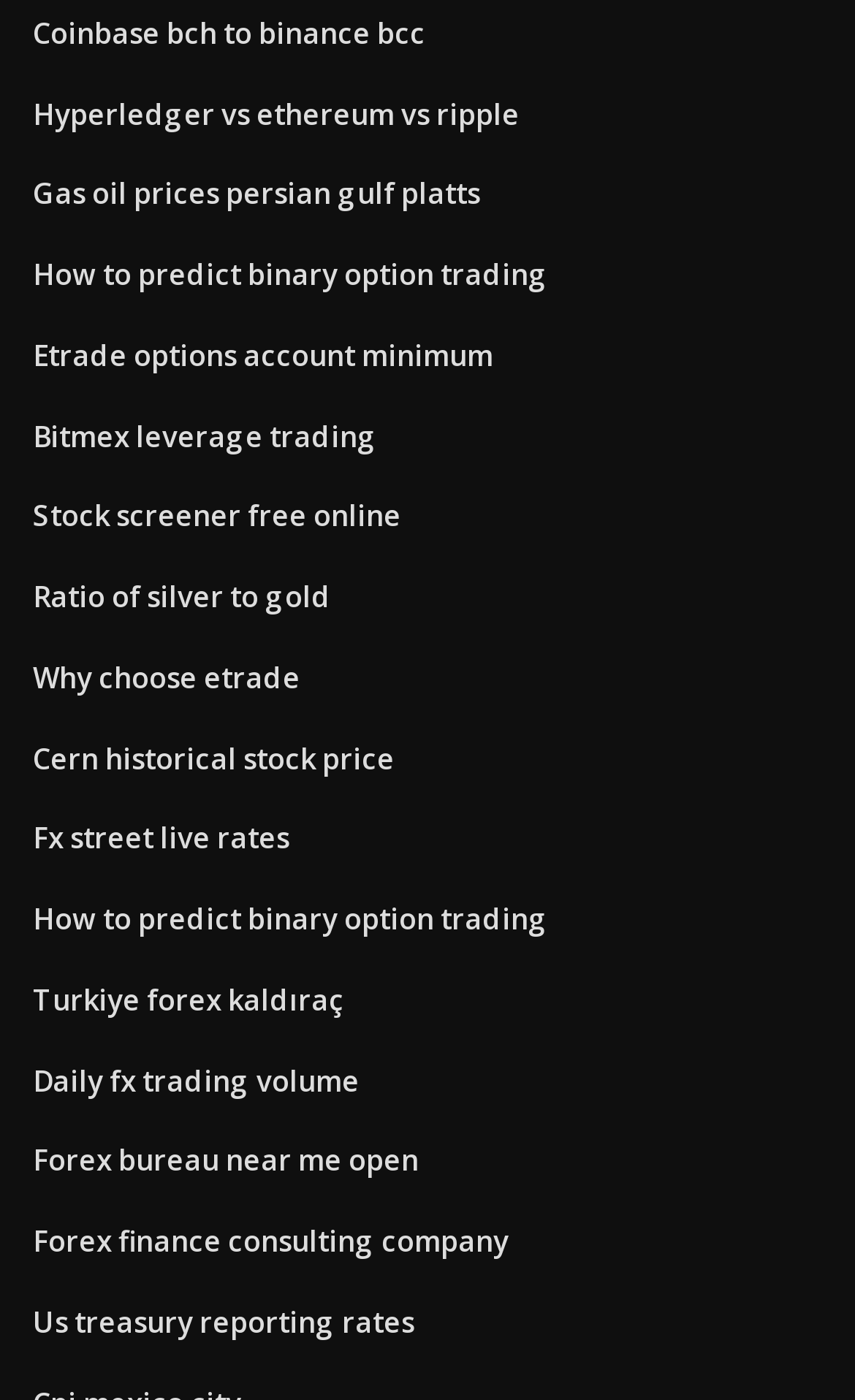Could you indicate the bounding box coordinates of the region to click in order to complete this instruction: "Open Image".

None